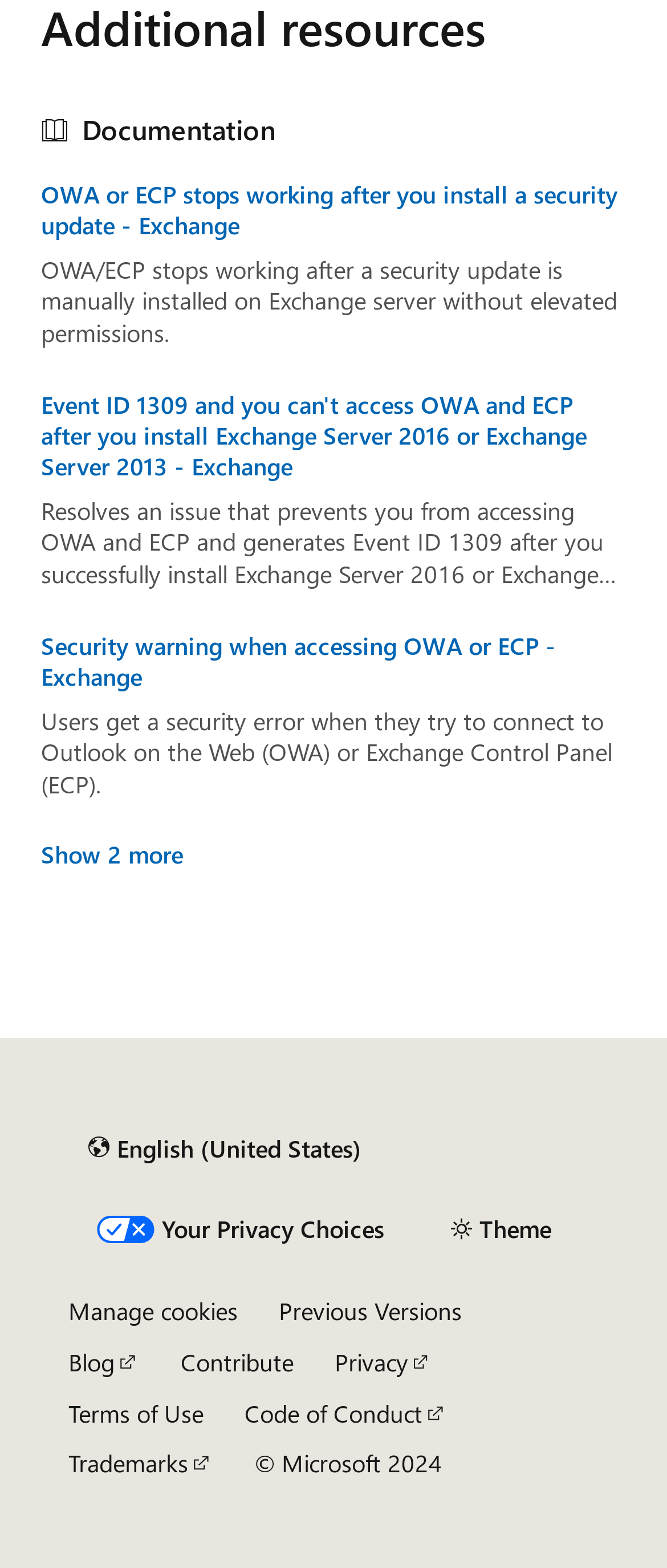Can you look at the image and give a comprehensive answer to the question:
What is the main topic of this webpage?

Based on the links and static text on the webpage, it appears to be related to Exchange Server, specifically troubleshooting and resolving issues with OWA and ECP.